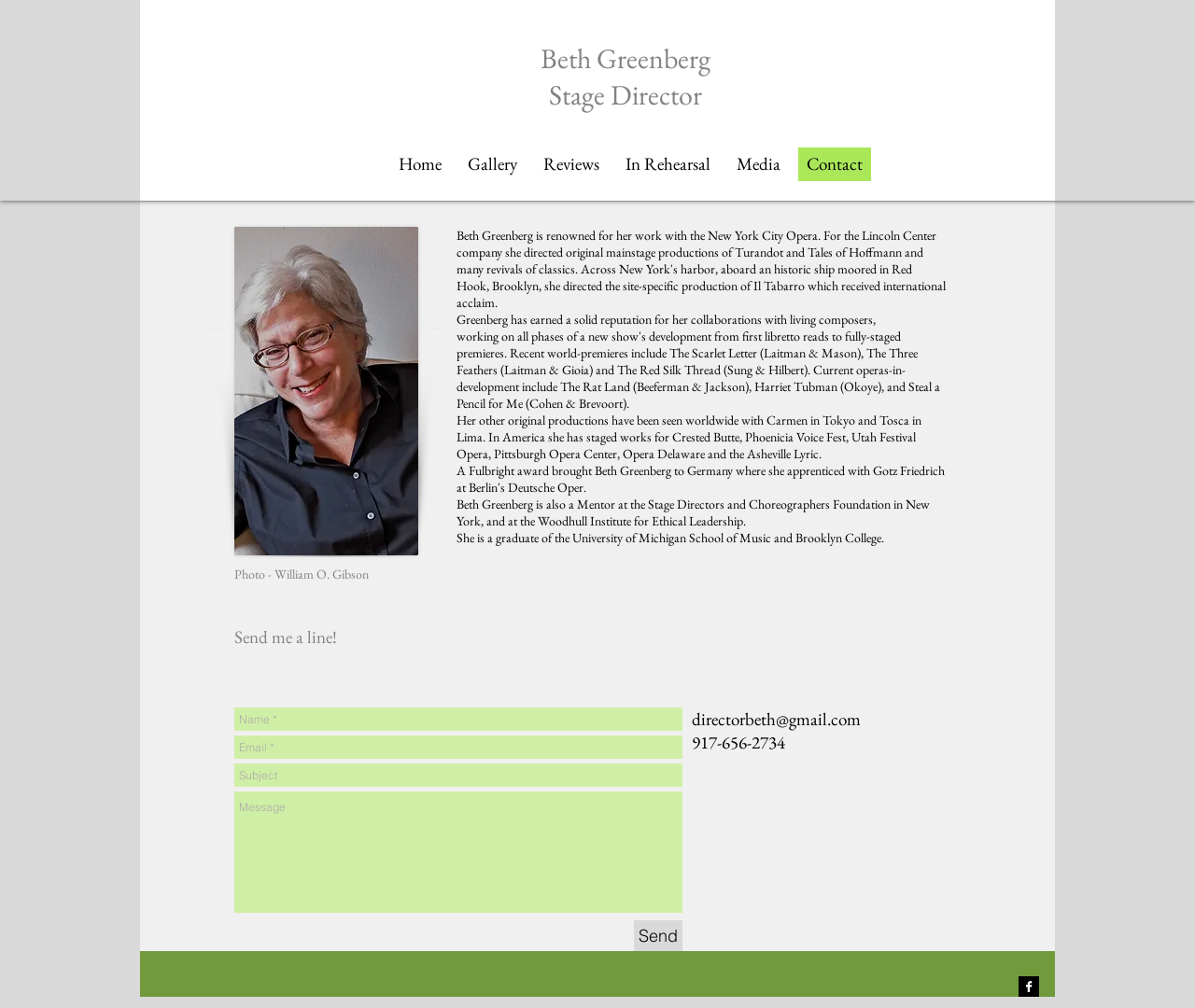Kindly determine the bounding box coordinates of the area that needs to be clicked to fulfill this instruction: "Enter your name in the 'Name' field".

[0.196, 0.702, 0.571, 0.725]